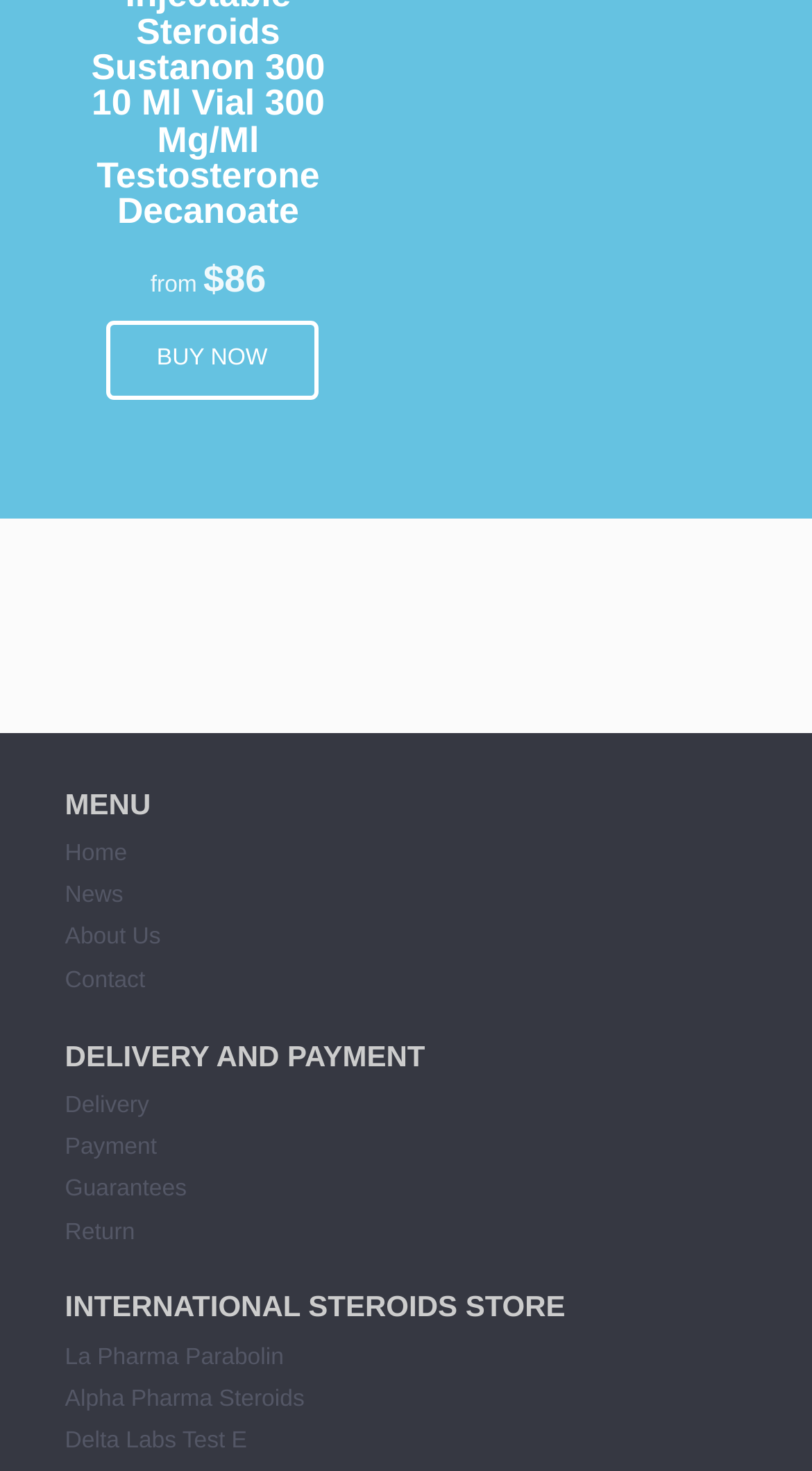Reply to the question with a brief word or phrase: What is the name of the steroids store mentioned on the webpage?

INTERNATIONAL STEROIDS STORE